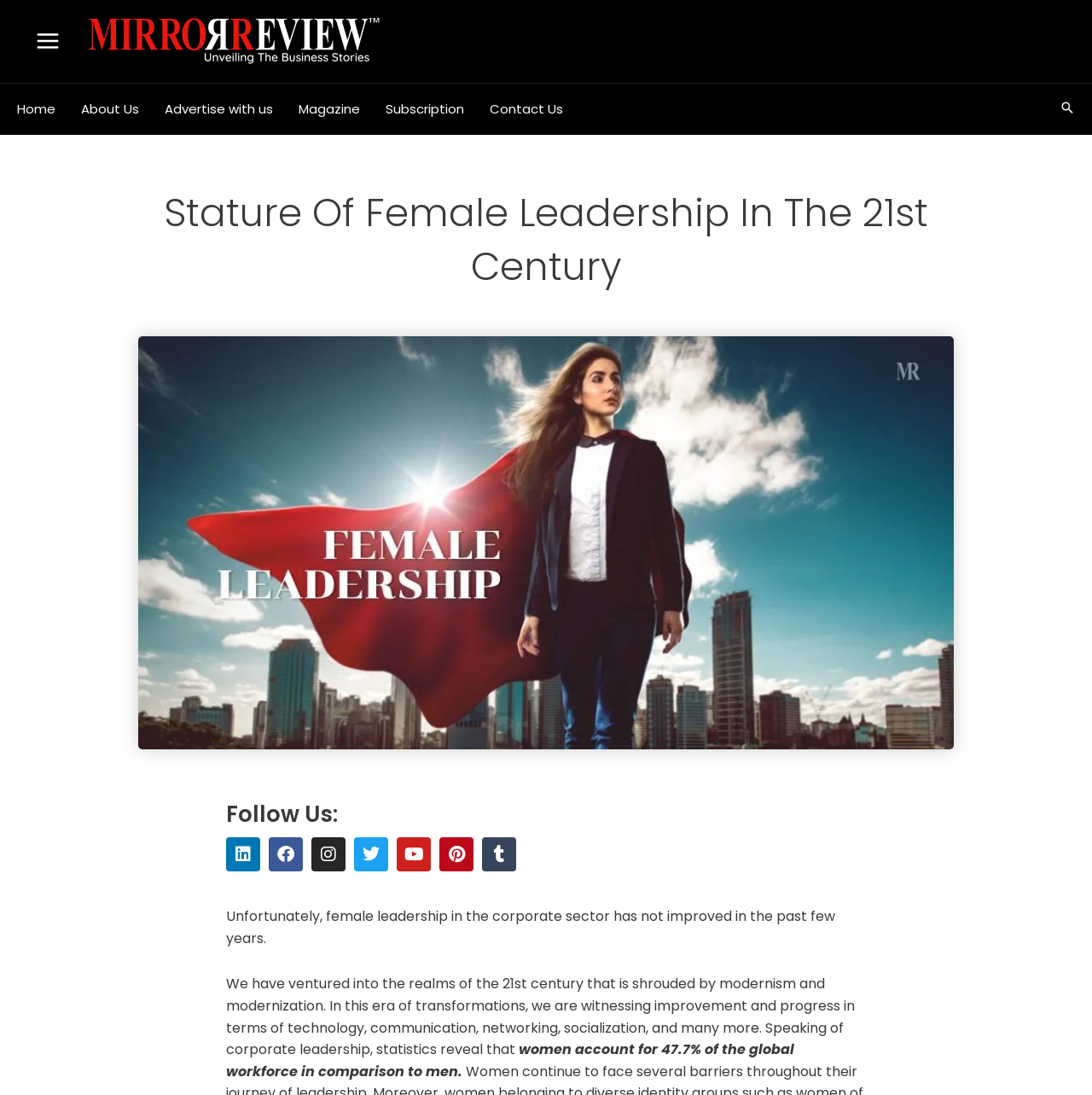With reference to the screenshot, provide a detailed response to the question below:
How many social media links are present?

The answer can be determined by counting the number of social media links present, which are Linkedin, Facebook, Instagram, Twitter, Youtube, Pinterest, and Tumblr.